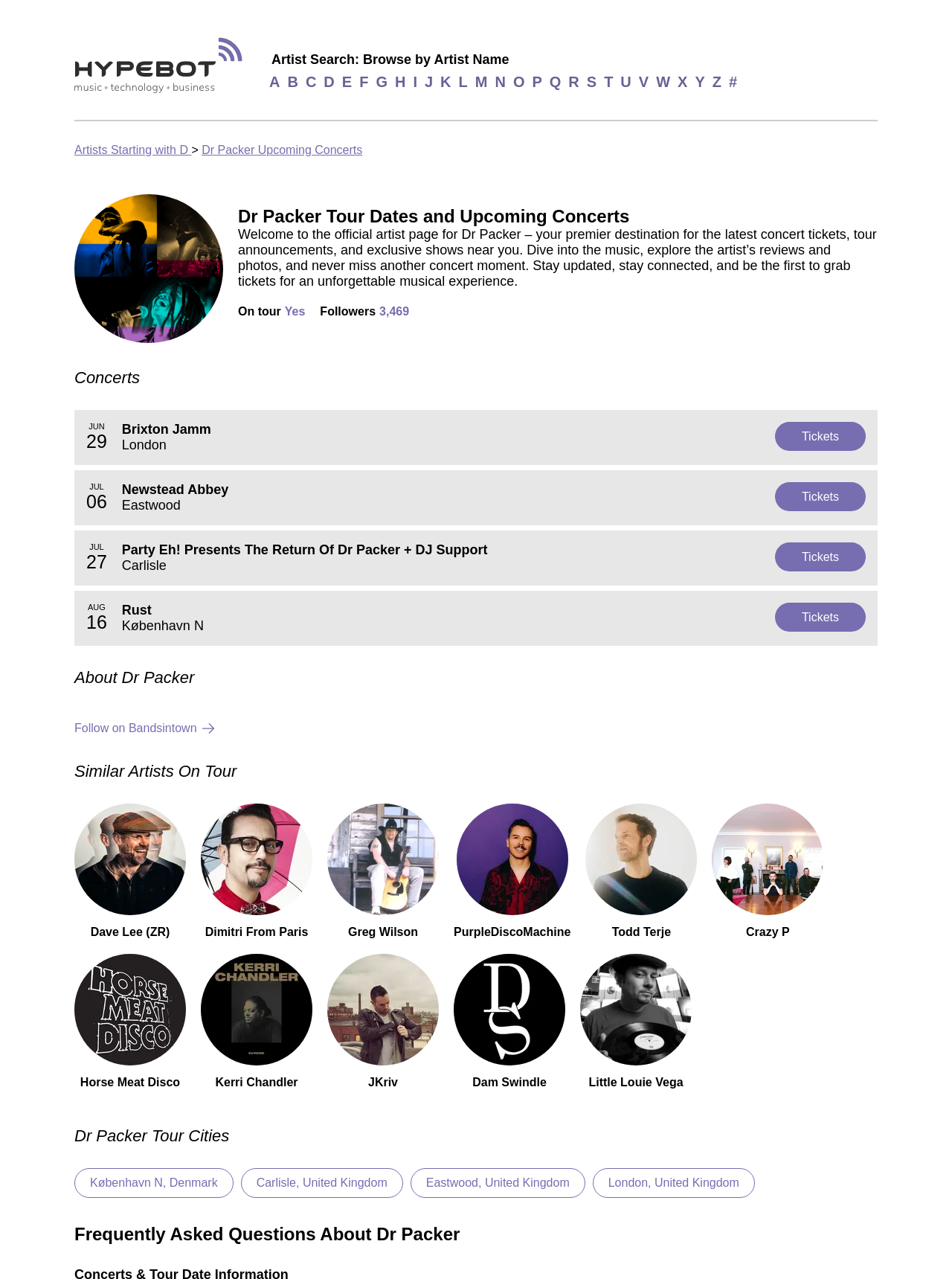Pinpoint the bounding box coordinates of the clickable area needed to execute the instruction: "Follow Dr Packer on Bandsintown". The coordinates should be specified as four float numbers between 0 and 1, i.e., [left, top, right, bottom].

[0.078, 0.561, 0.922, 0.578]